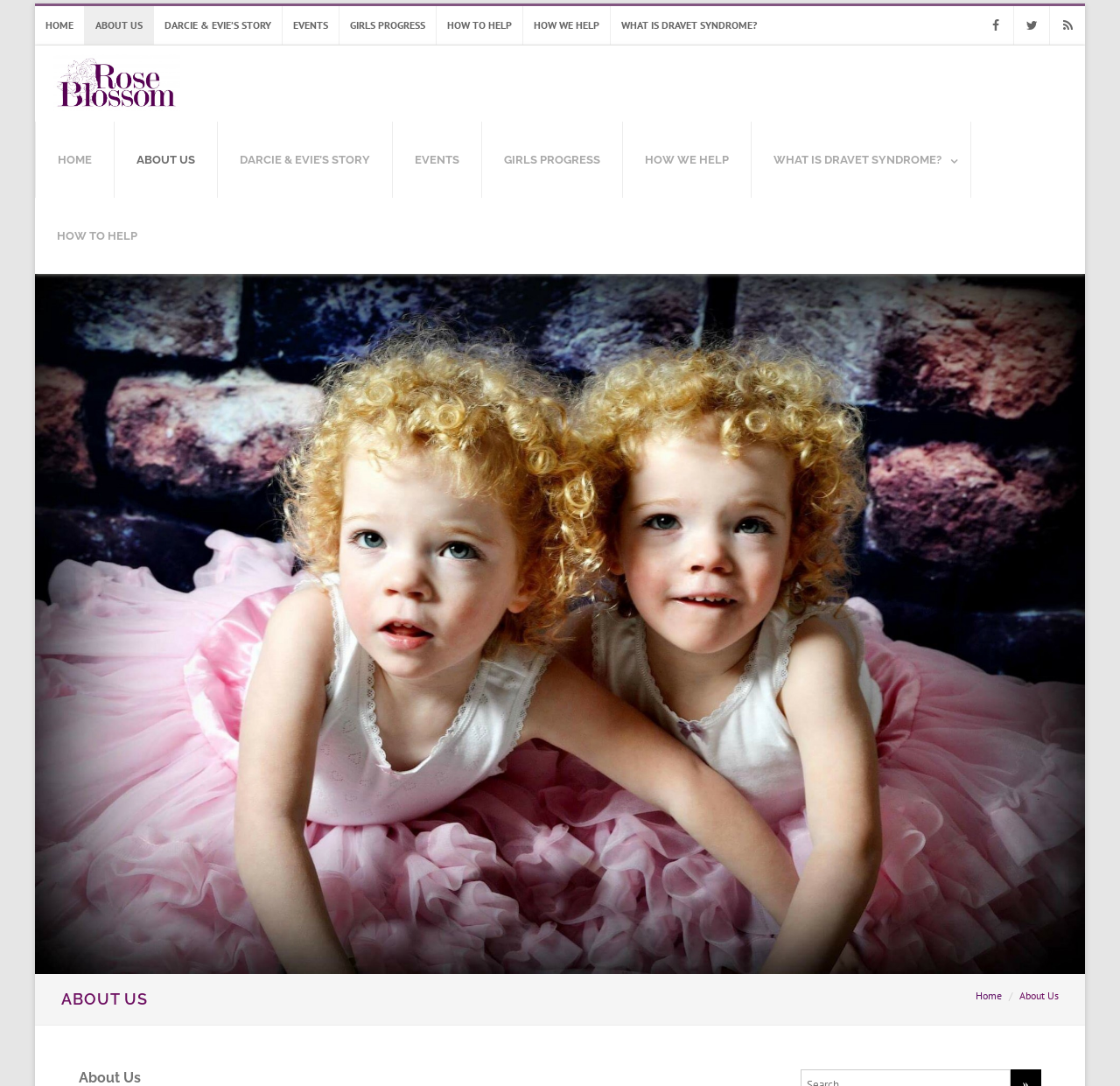Determine the bounding box coordinates of the region that needs to be clicked to achieve the task: "learn about Dravet syndrome".

[0.545, 0.006, 0.685, 0.041]